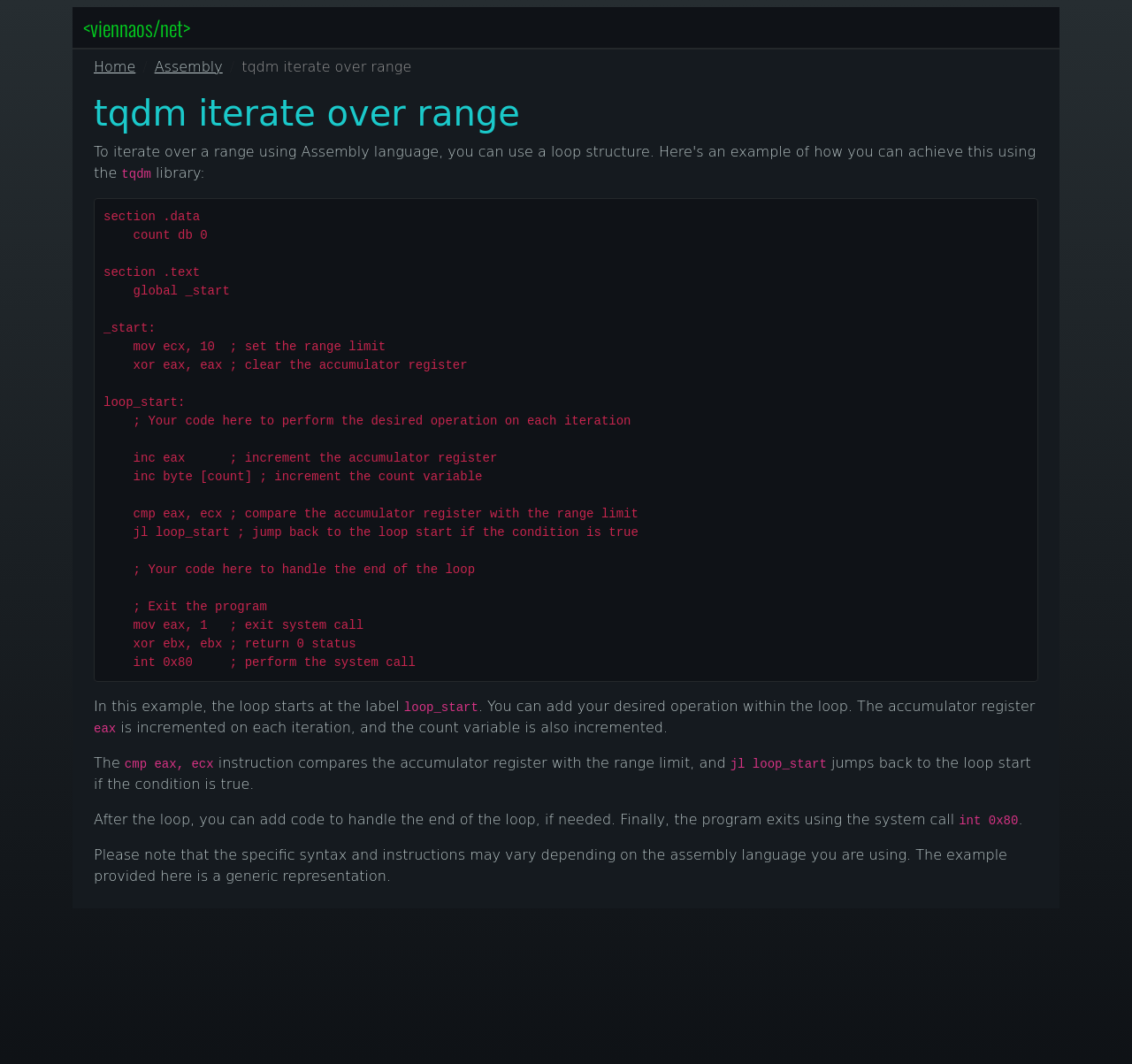What is the function of the 'cmp eax, ecx' instruction?
Please provide a single word or phrase in response based on the screenshot.

Compare accumulator register with range limit